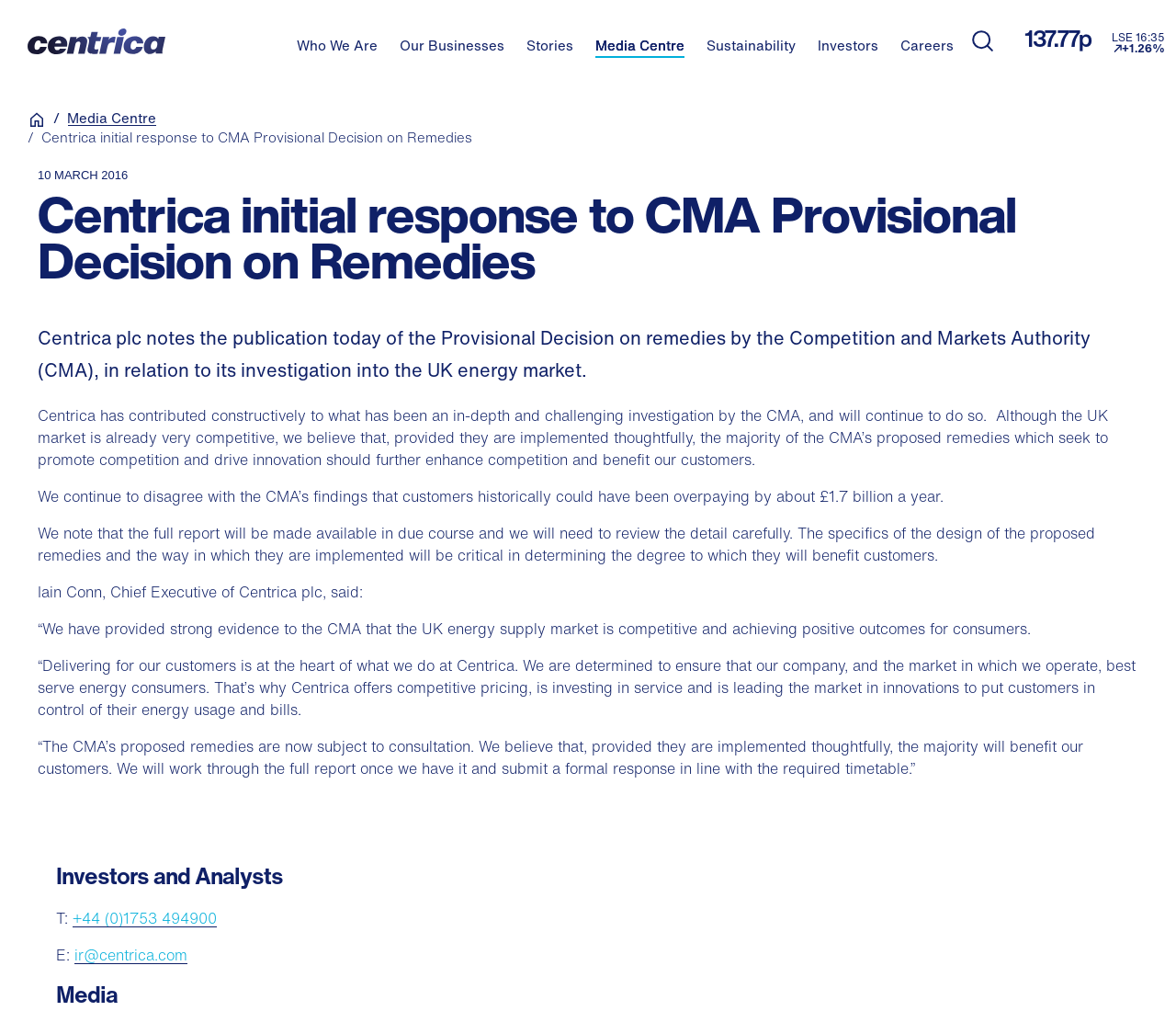Locate the bounding box coordinates of the clickable region necessary to complete the following instruction: "Search for something". Provide the coordinates in the format of four float numbers between 0 and 1, i.e., [left, top, right, bottom].

[0.82, 0.018, 0.851, 0.064]